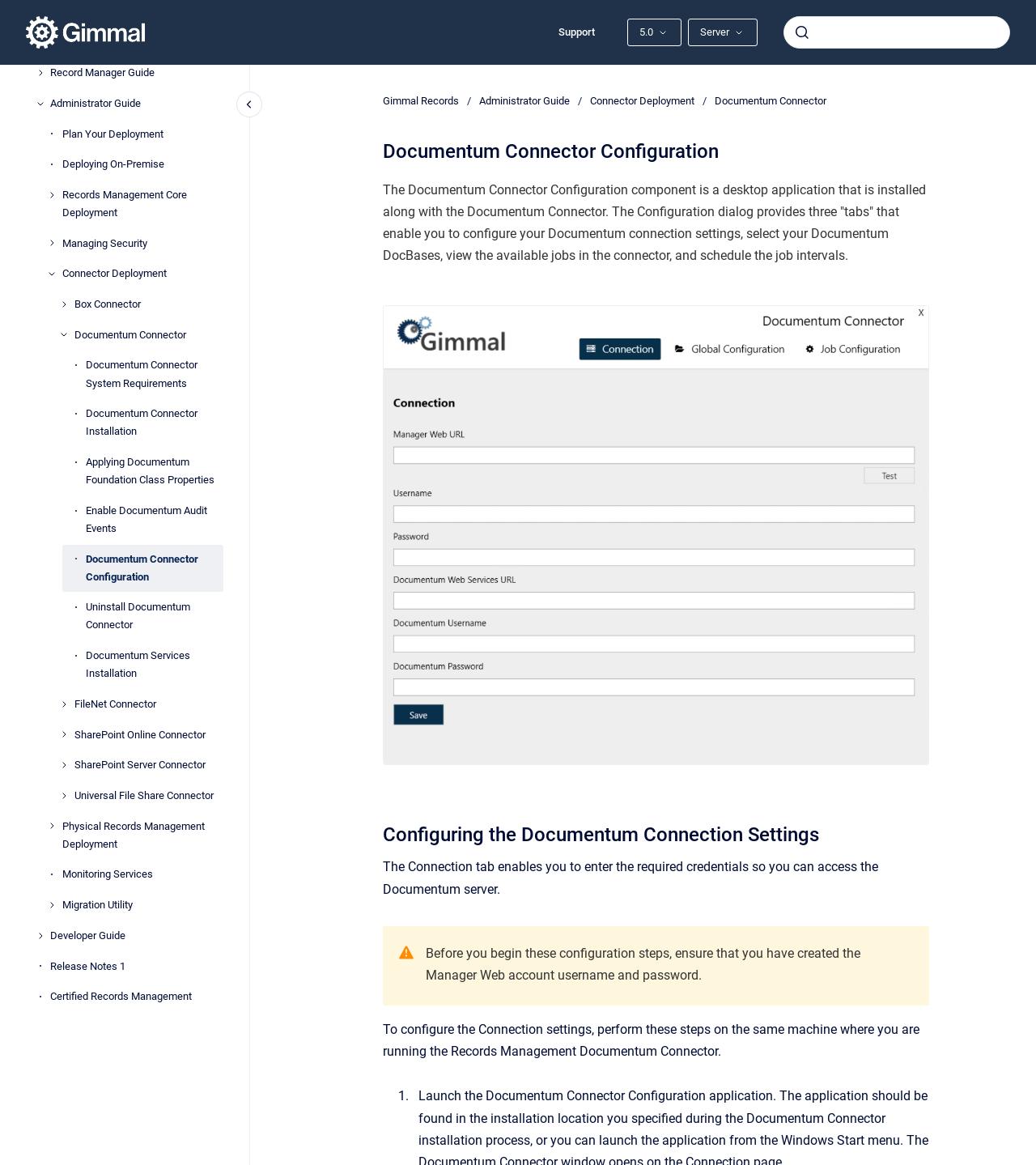What is the purpose of the Connection tab?
Based on the image, answer the question with as much detail as possible.

The Connection tab enables you to enter the required credentials so you can access the Documentum server. This is mentioned in the webpage as the first step in configuring the Documentum connection settings.